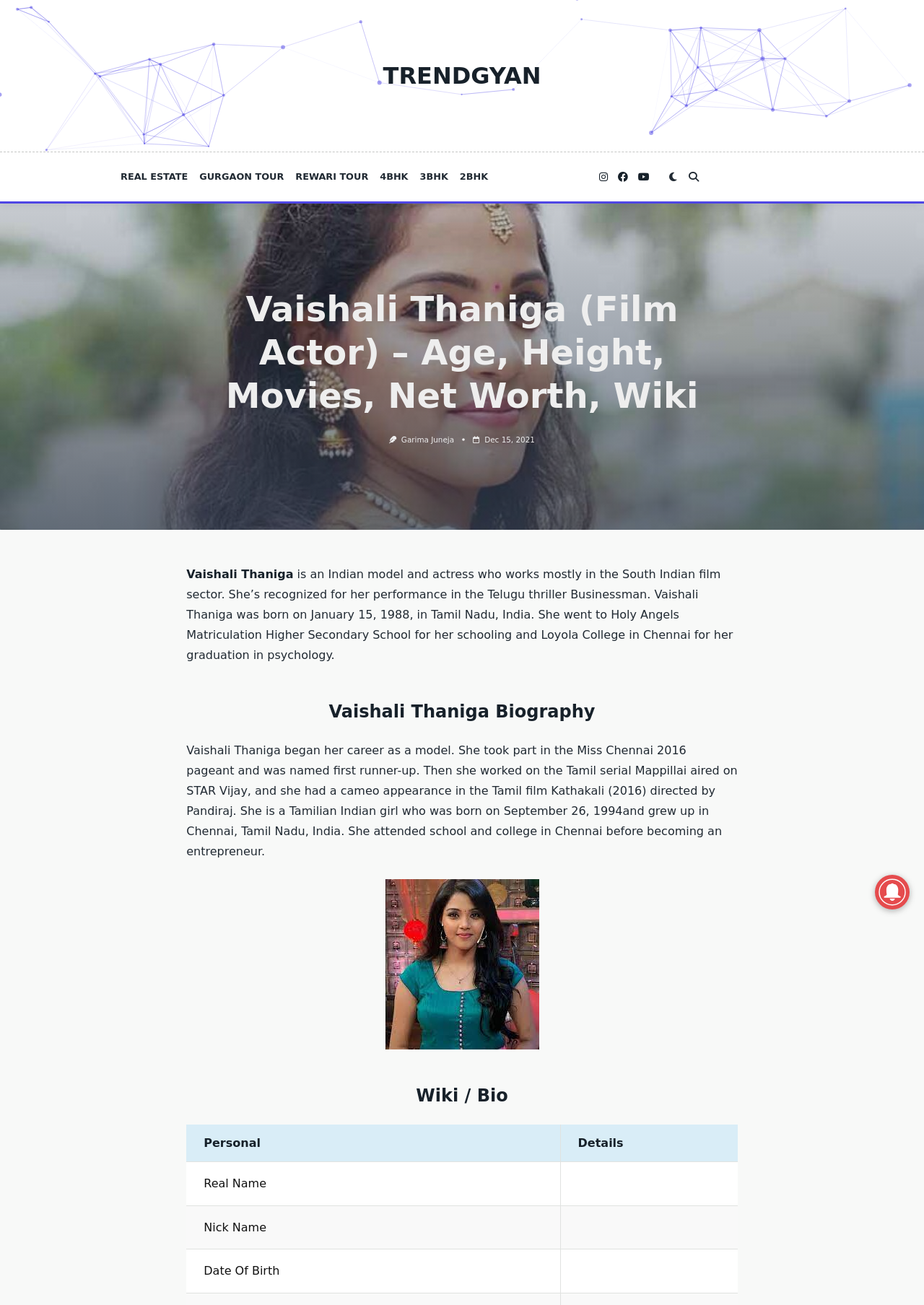Please determine the bounding box coordinates for the element that should be clicked to follow these instructions: "Read Vaishali Thaniga's wiki".

[0.202, 0.831, 0.798, 0.848]